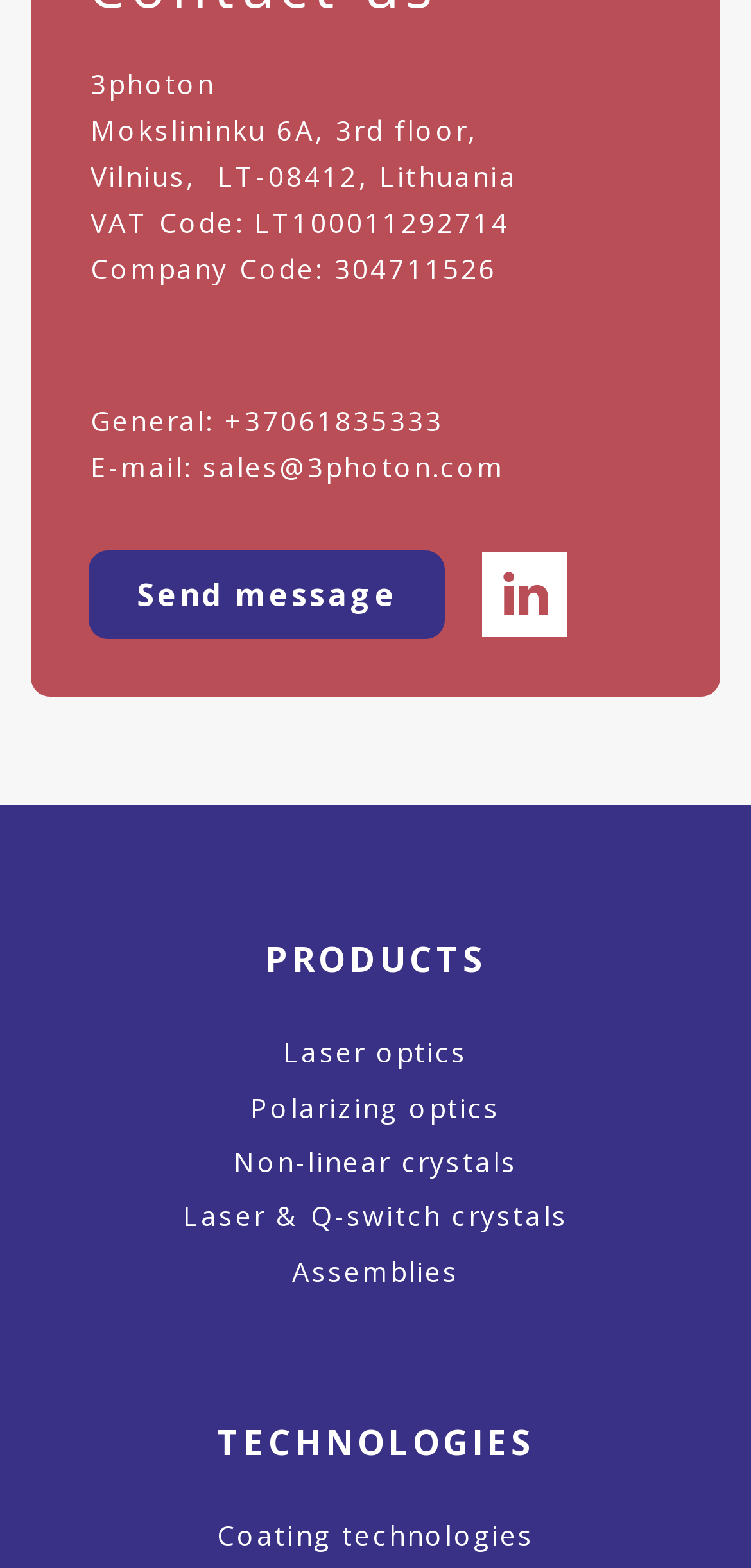Please predict the bounding box coordinates of the element's region where a click is necessary to complete the following instruction: "Explore 'Coating technologies'". The coordinates should be represented by four float numbers between 0 and 1, i.e., [left, top, right, bottom].

[0.288, 0.968, 0.712, 0.991]